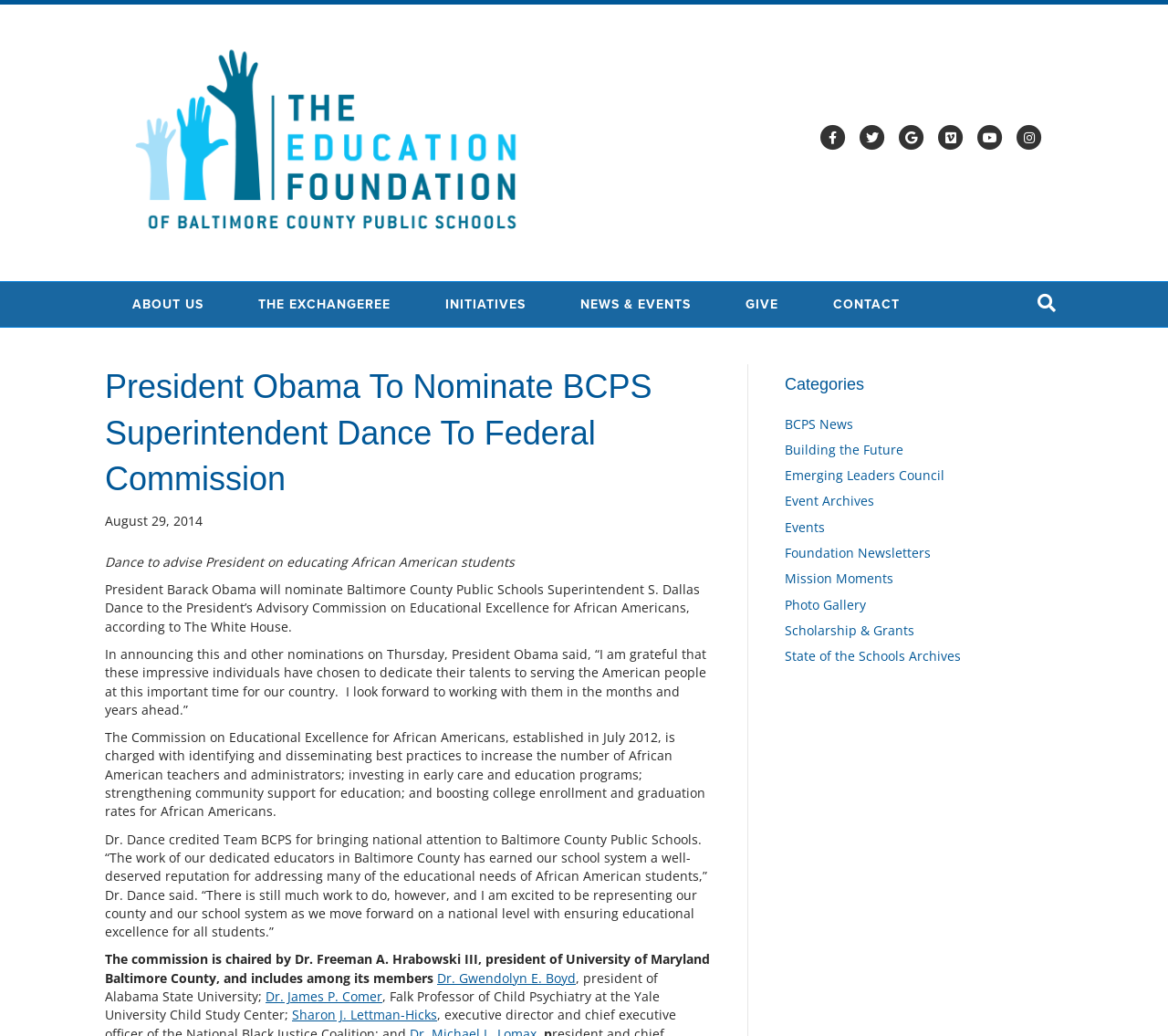Identify the coordinates of the bounding box for the element that must be clicked to accomplish the instruction: "Read about the President’s Advisory Commission on Educational Excellence".

[0.09, 0.534, 0.441, 0.55]